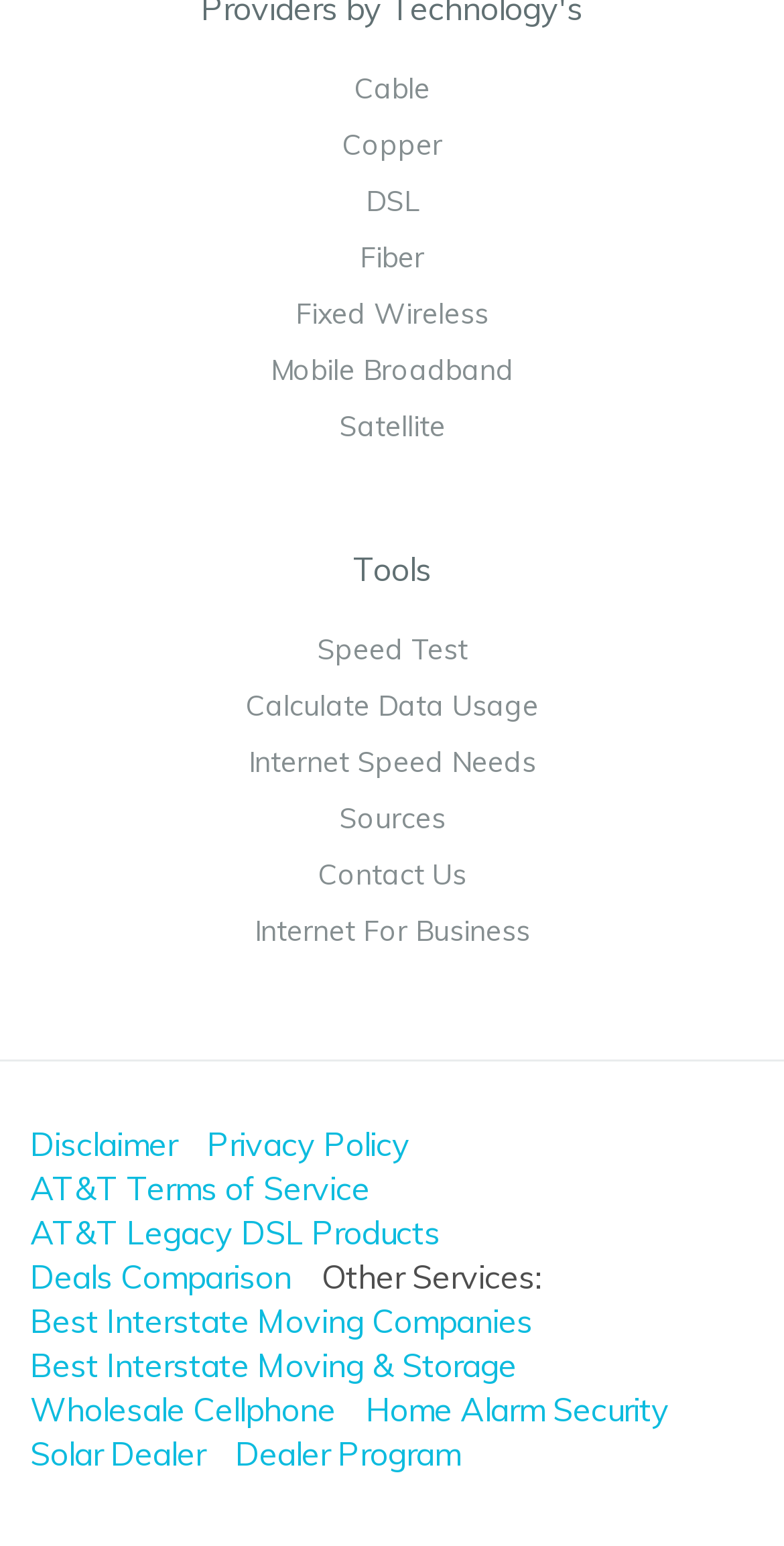Find the bounding box coordinates for the area that must be clicked to perform this action: "Check Internet Speed Needs".

[0.317, 0.482, 0.683, 0.505]